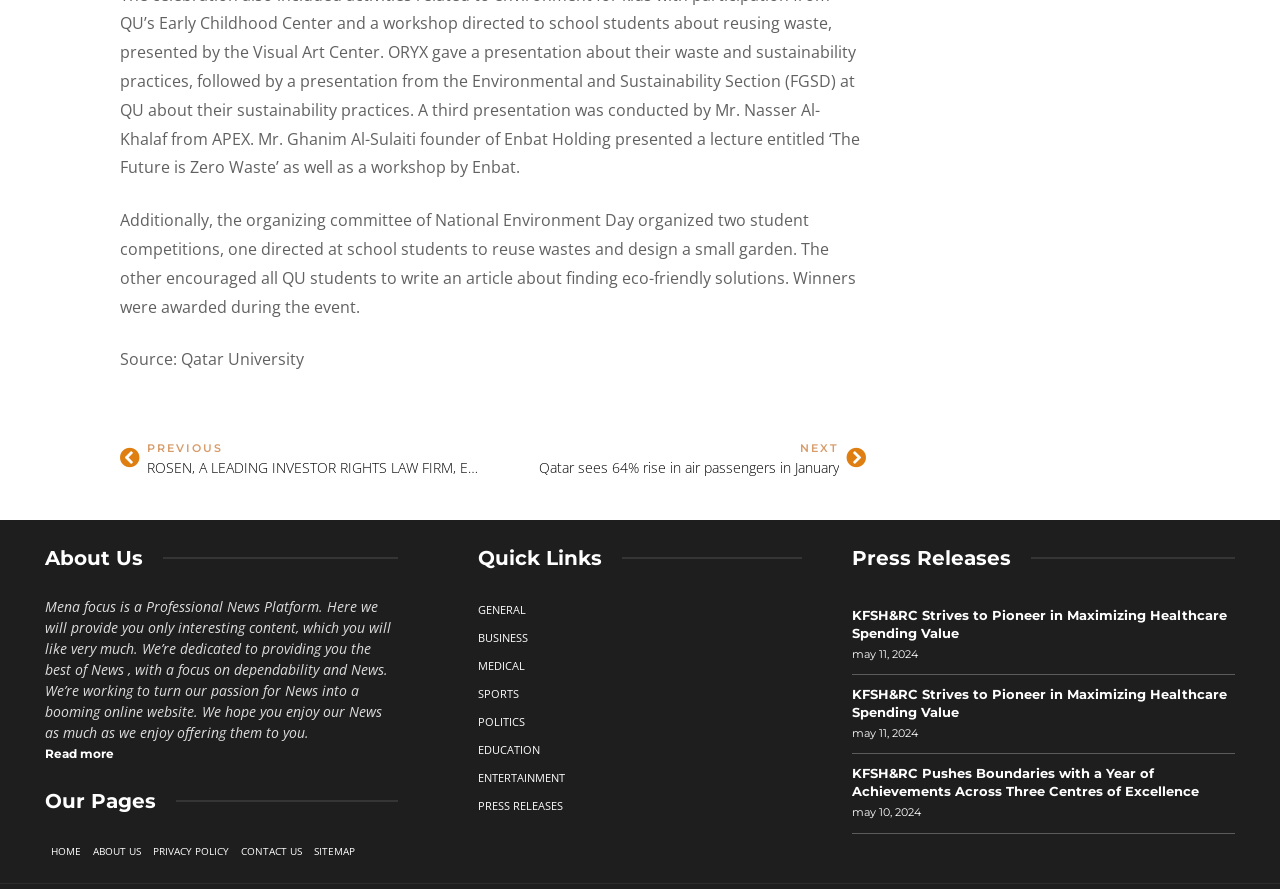Find and provide the bounding box coordinates for the UI element described here: "Press Releases". The coordinates should be given as four float numbers between 0 and 1: [left, top, right, bottom].

[0.374, 0.891, 0.626, 0.922]